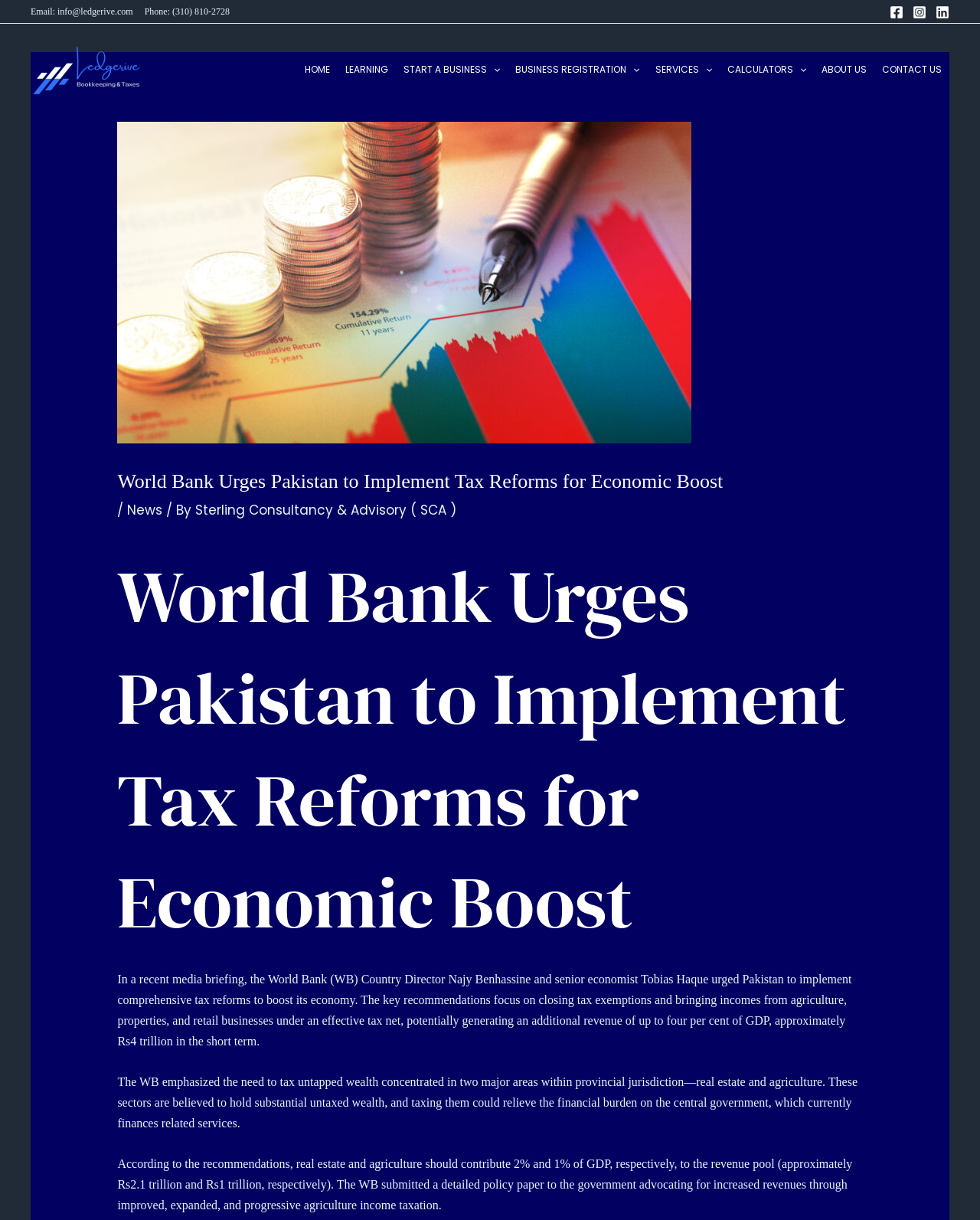What is the main topic of the news article on this webpage?
Based on the image, provide your answer in one word or phrase.

Tax reforms in Pakistan